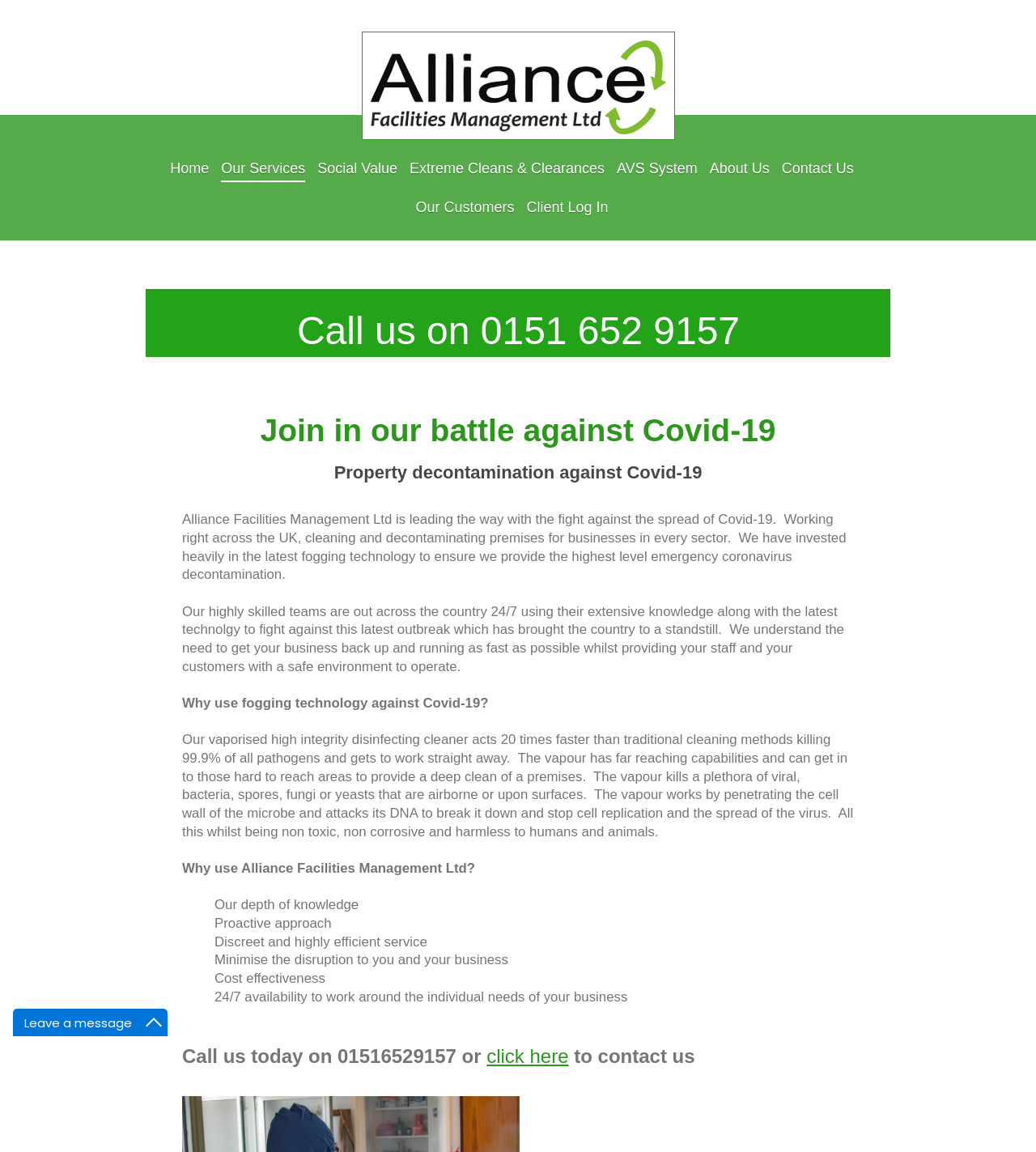Please provide a brief answer to the question using only one word or phrase: 
What is the purpose of fogging technology?

Killing 99.9% of pathogens